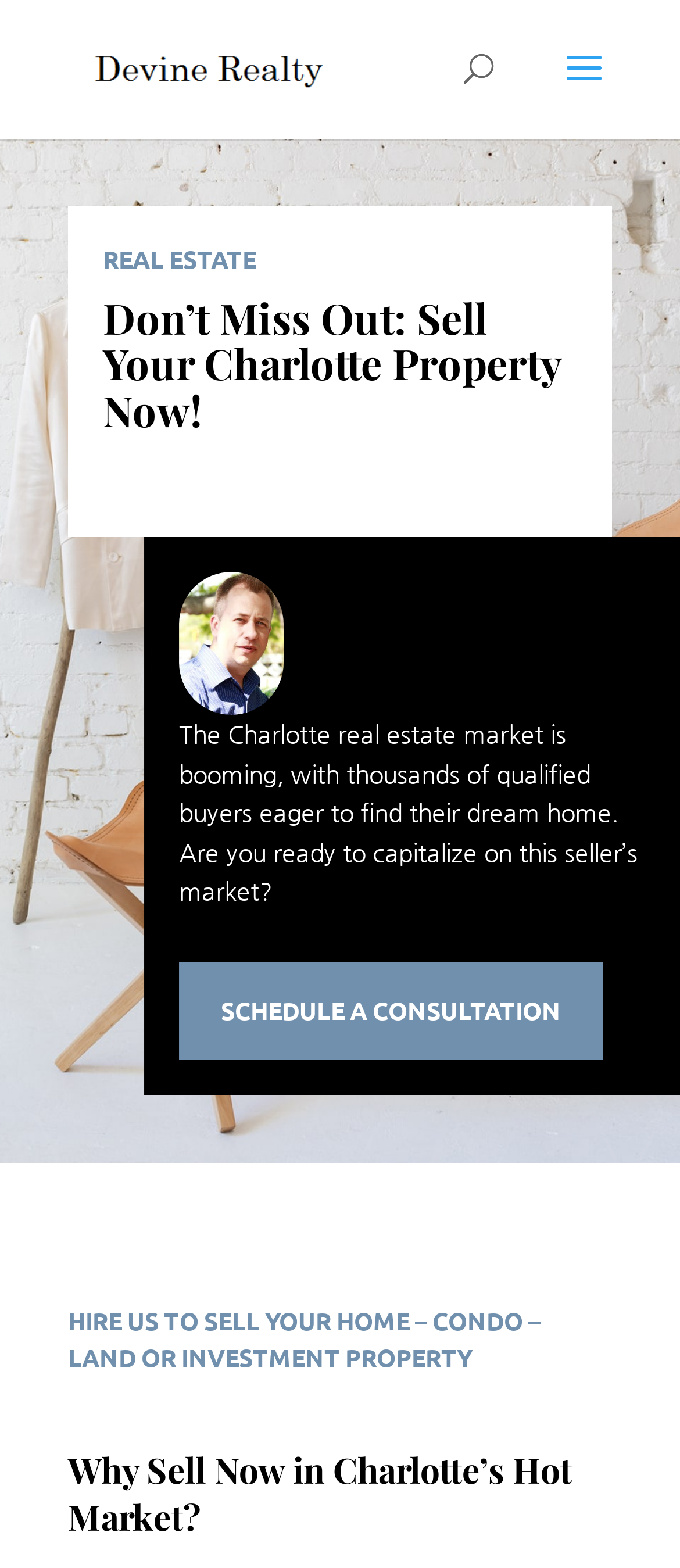Determine the main heading of the webpage and generate its text.

Don’t Miss Out: Sell Your Charlotte Property Now!